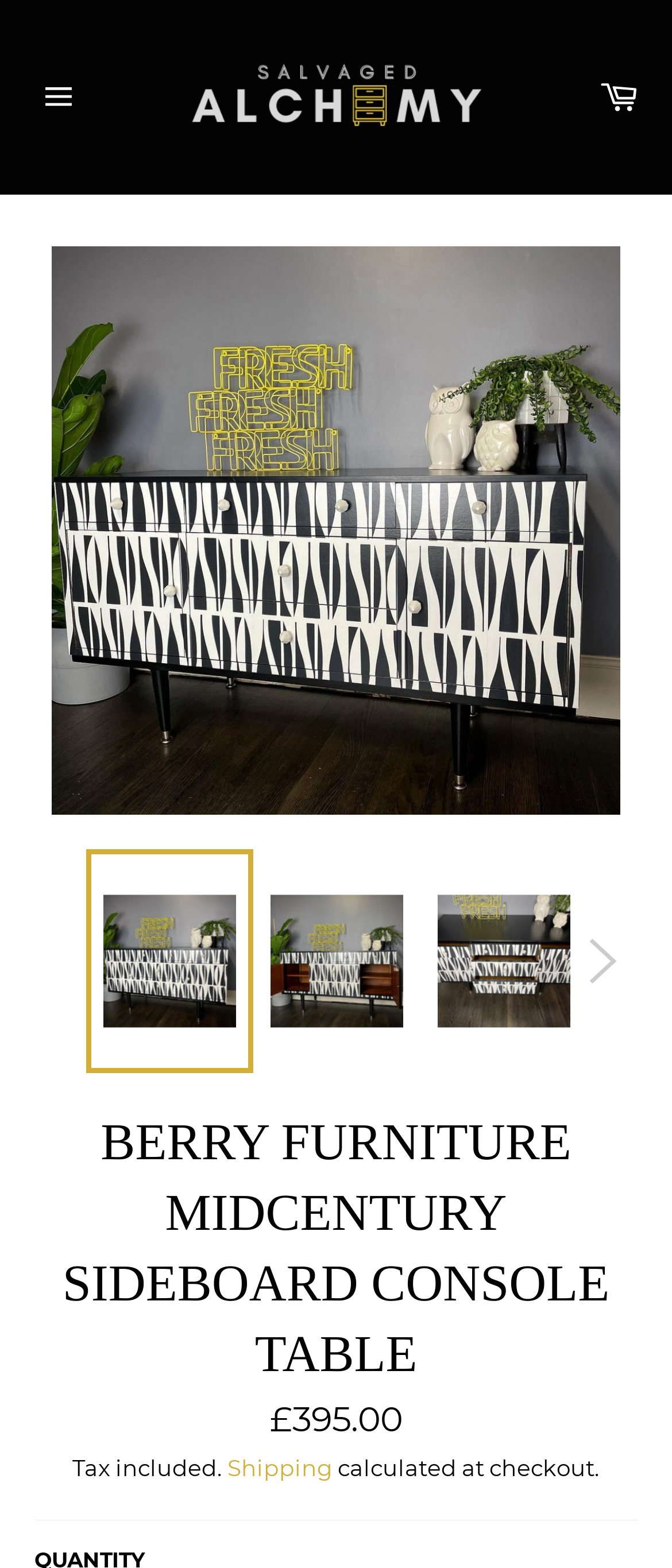Please determine the bounding box coordinates of the element's region to click in order to carry out the following instruction: "Check the shipping details". The coordinates should be four float numbers between 0 and 1, i.e., [left, top, right, bottom].

[0.338, 0.927, 0.495, 0.945]